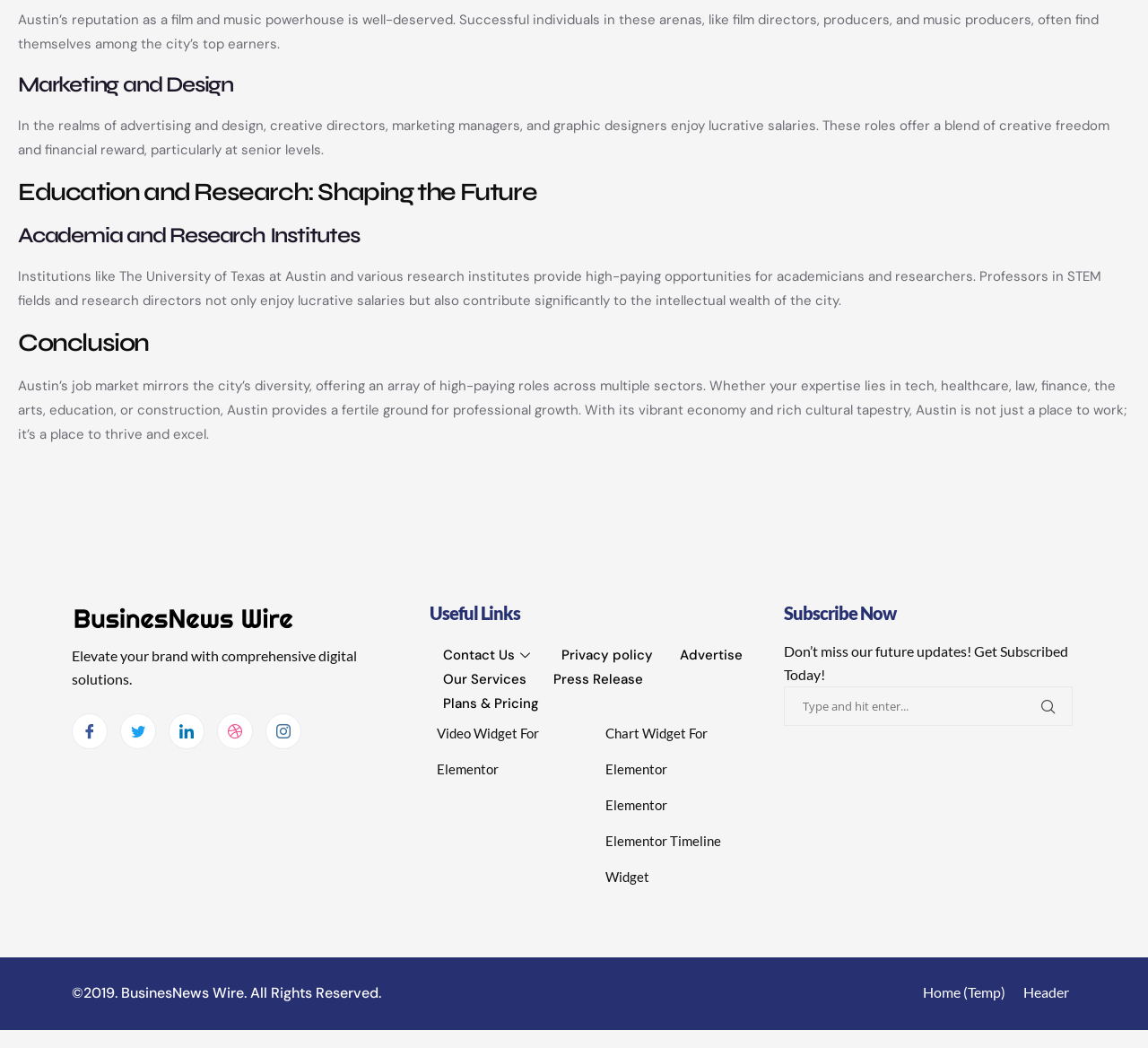Given the following UI element description: "name="s" placeholder="Type and hit enter..."", find the bounding box coordinates in the webpage screenshot.

[0.683, 0.655, 0.934, 0.693]